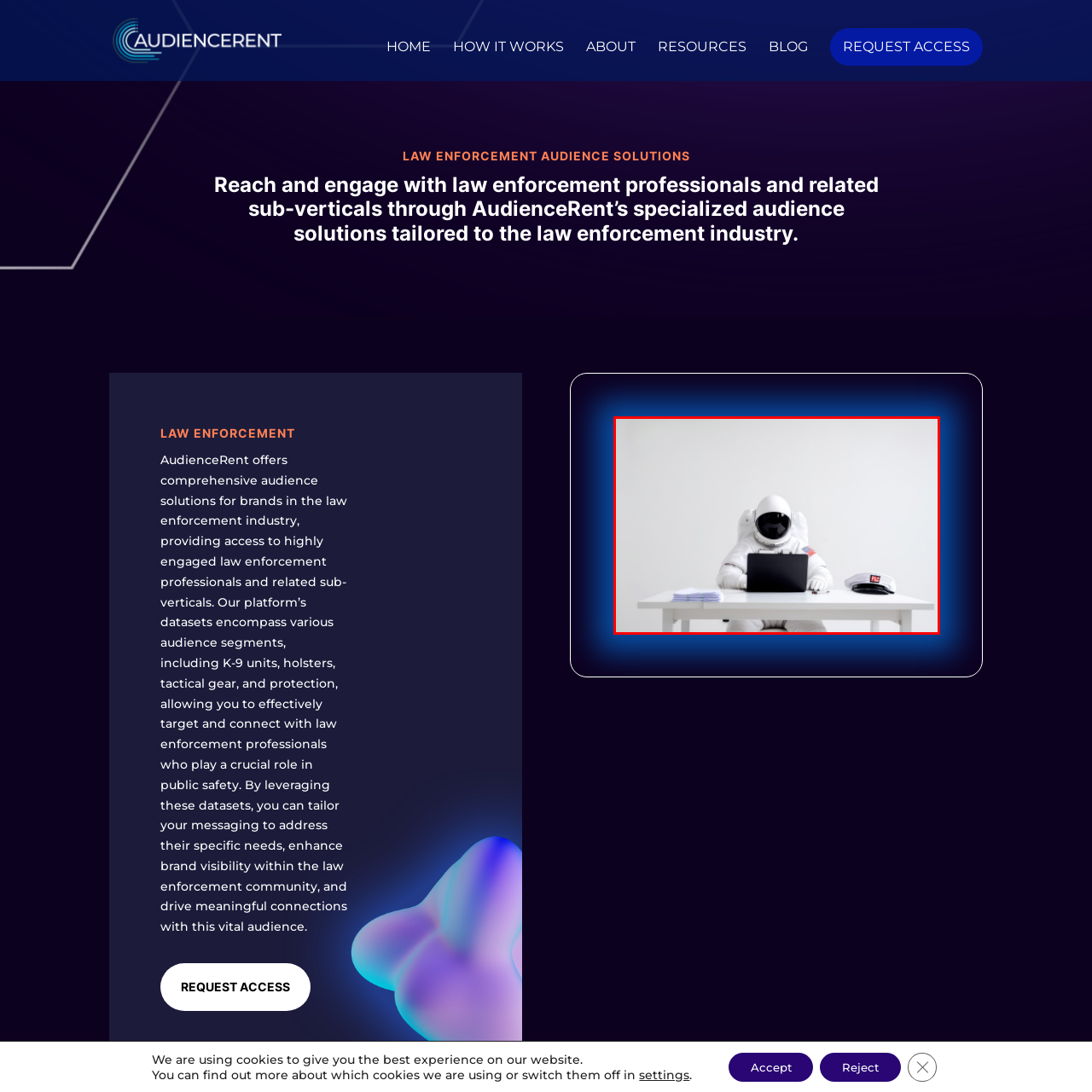Pay attention to the area highlighted by the red boundary and answer the question with a single word or short phrase: 
What surrounds the astronaut?

Neatly stacked sheets of paper